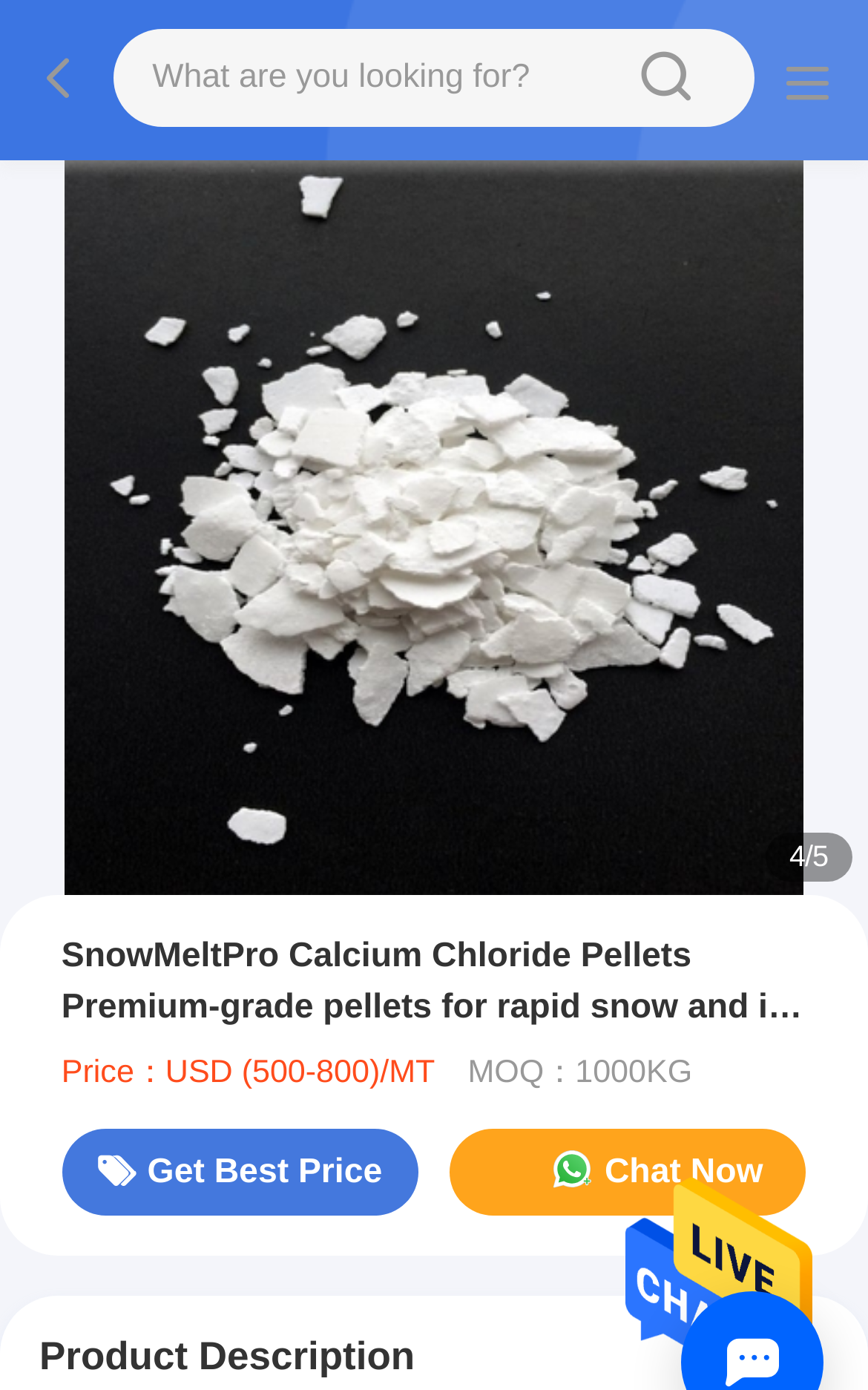Find the bounding box of the element with the following description: "Get Best Price". The coordinates must be four float numbers between 0 and 1, formatted as [left, top, right, bottom].

[0.071, 0.811, 0.483, 0.875]